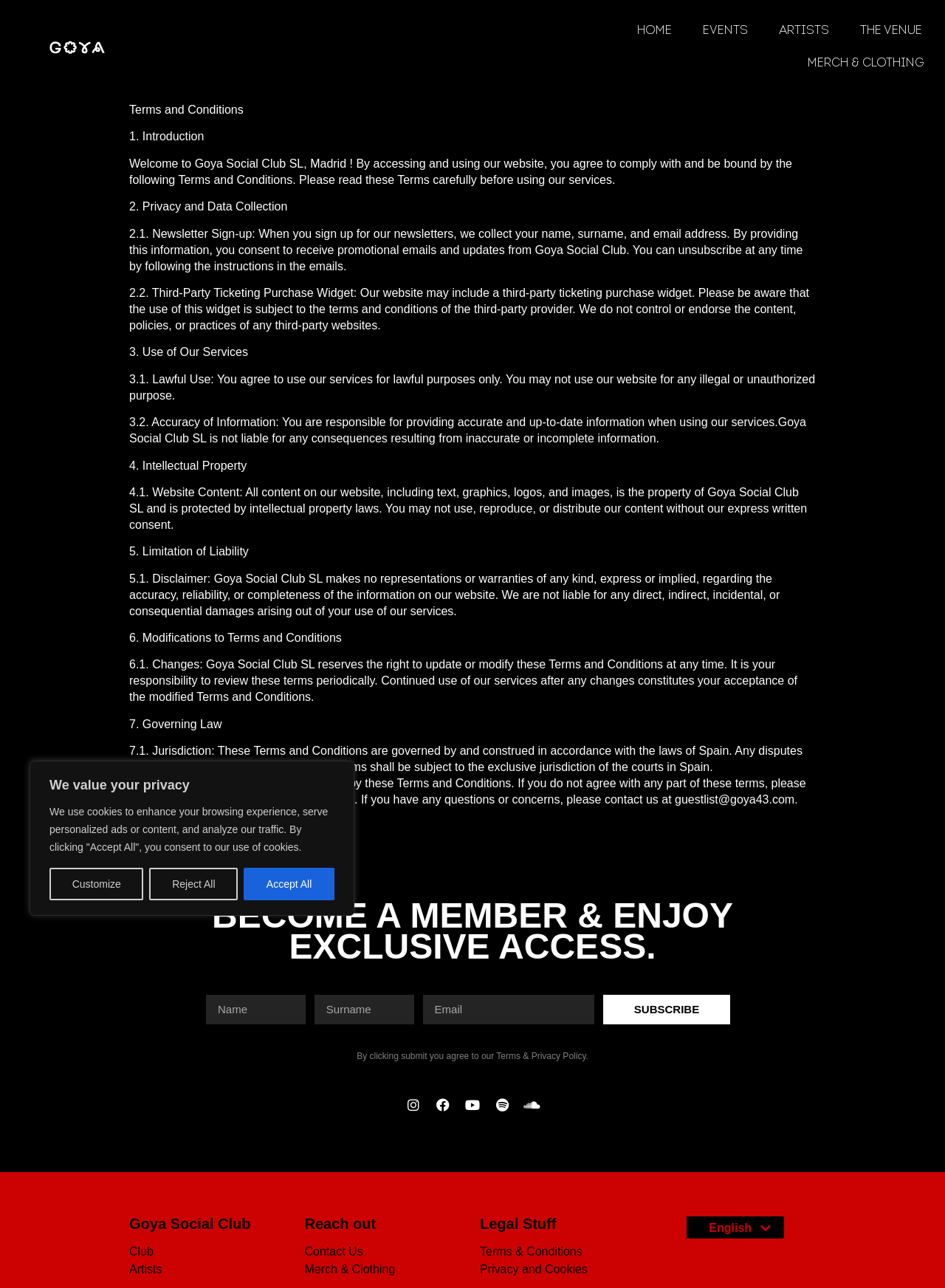Carefully examine the image and provide an in-depth answer to the question: What is the name of the club?

I found the answer by looking at the logo and the text on the webpage, which clearly indicates that the name of the club is Goya Social Club.